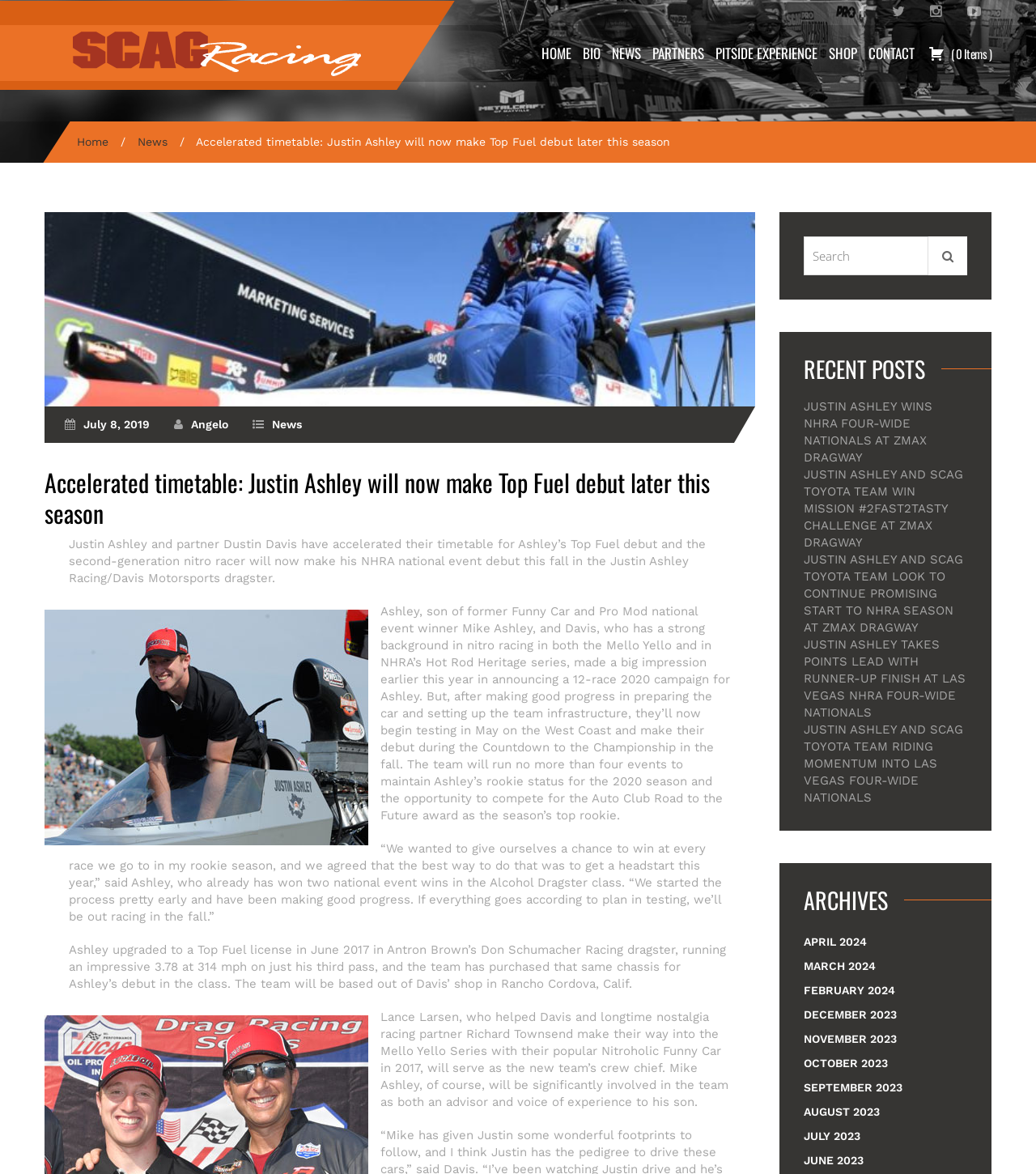Give an extensive and precise description of the webpage.

The webpage is about Justin Ashley Racing, with a focus on the news article "Accelerated timetable: Justin Ashley will now make Top Fuel debut later this season". At the top of the page, there is a logo and a navigation menu with links to "HOME", "BIO", "NEWS", "PARTNERS", "PITSIDE EXPERIENCE", "SHOP", and "CONTACT". 

Below the navigation menu, there is a complementary section with social media links and a cart icon with the text "( 0 Items )". 

The main content of the page is the news article, which is divided into sections. The title of the article is "Accelerated timetable: Justin Ashley will now make Top Fuel debut later this season" and is followed by a date "July 8, 2019". The article discusses Justin Ashley's plans to debut in the Top Fuel class this fall. 

There are four paragraphs of text in the article, with the first paragraph introducing the news and the subsequent paragraphs providing more details about Ashley's plans and his team. 

To the right of the article, there is a sidebar with a search bar and a section titled "RECENT POSTS" that lists five news articles with links. Below the recent posts section, there is a section titled "ARCHIVES" that lists links to news articles from different months, from April 2024 to June 2023.